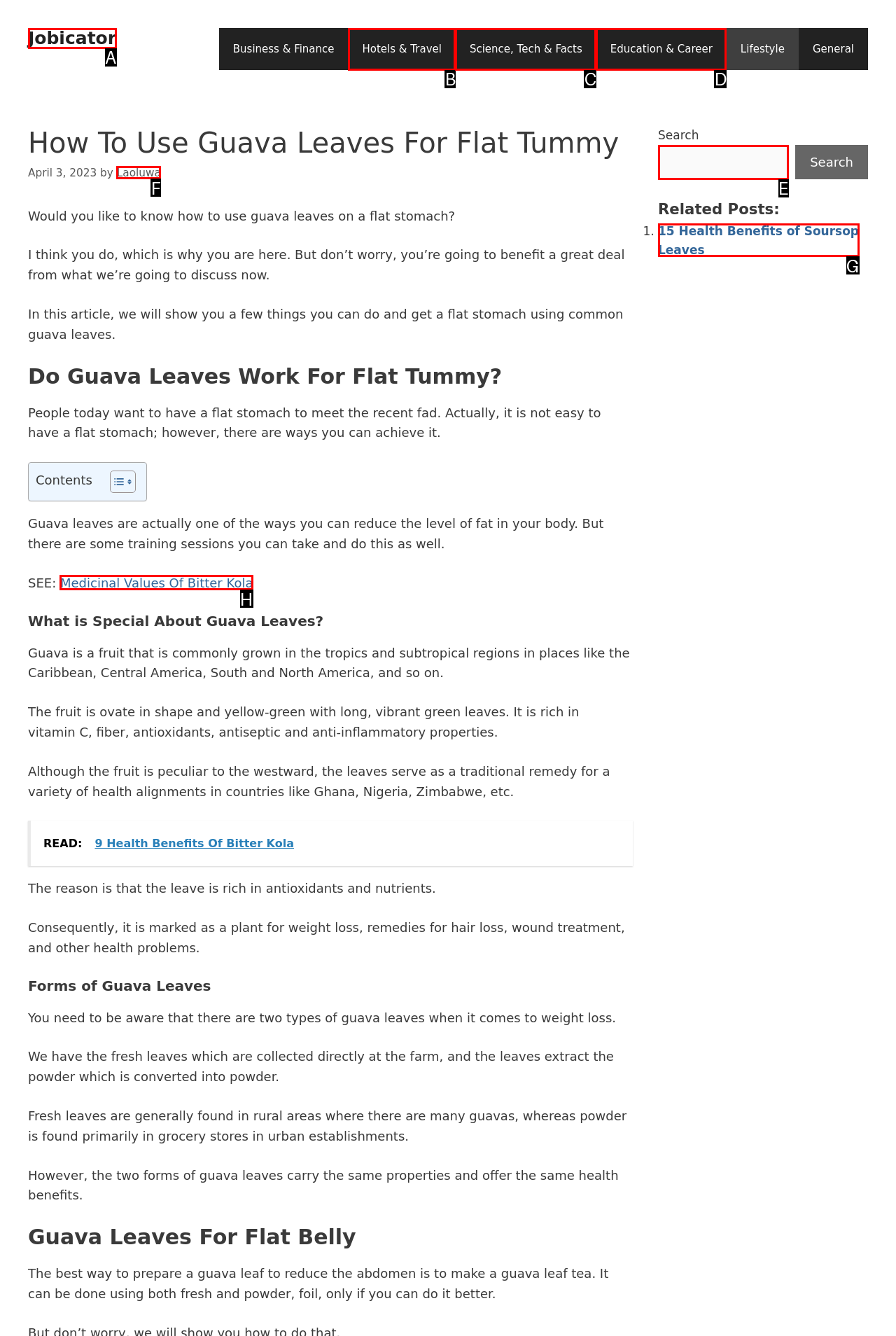Select the option that matches the description: Medicinal Values Of Bitter Kola. Answer with the letter of the correct option directly.

H